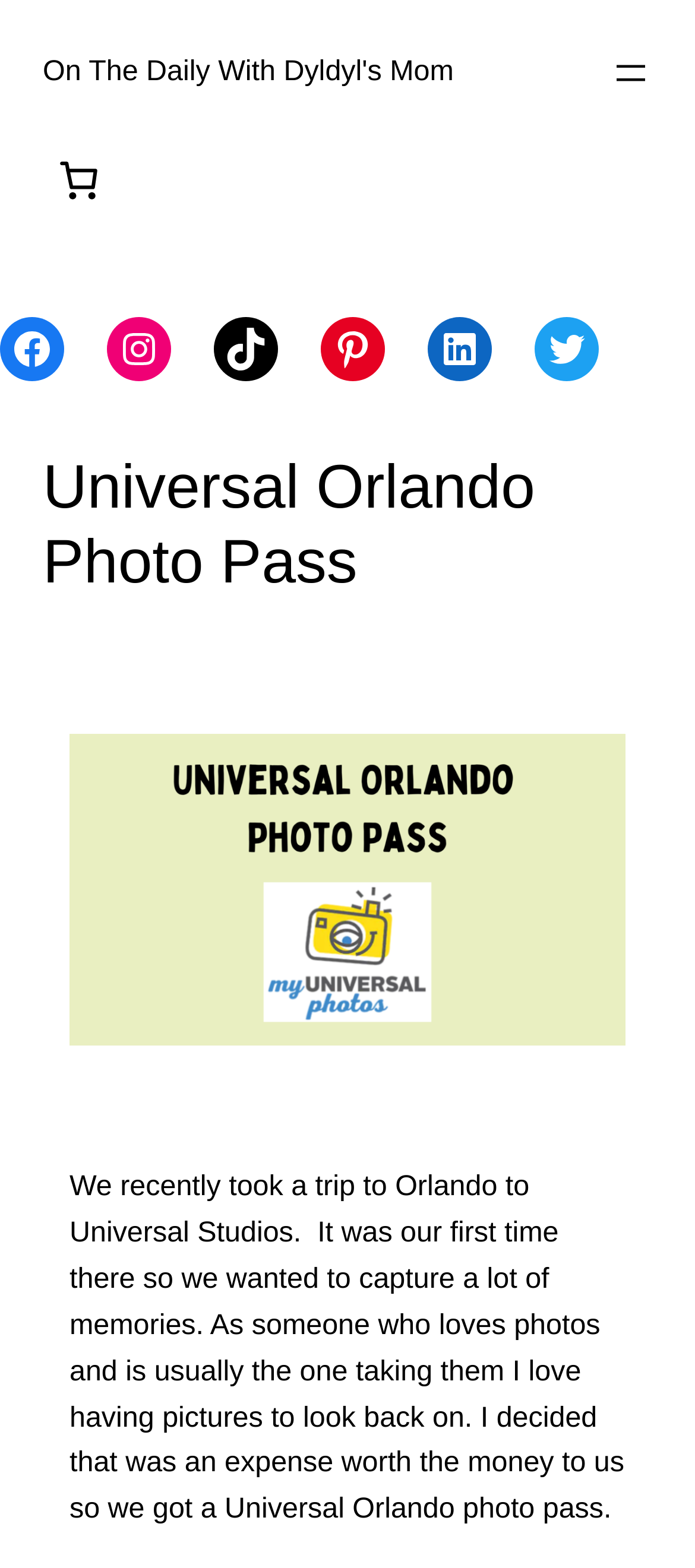Locate the headline of the webpage and generate its content.

Universal Orlando Photo Pass